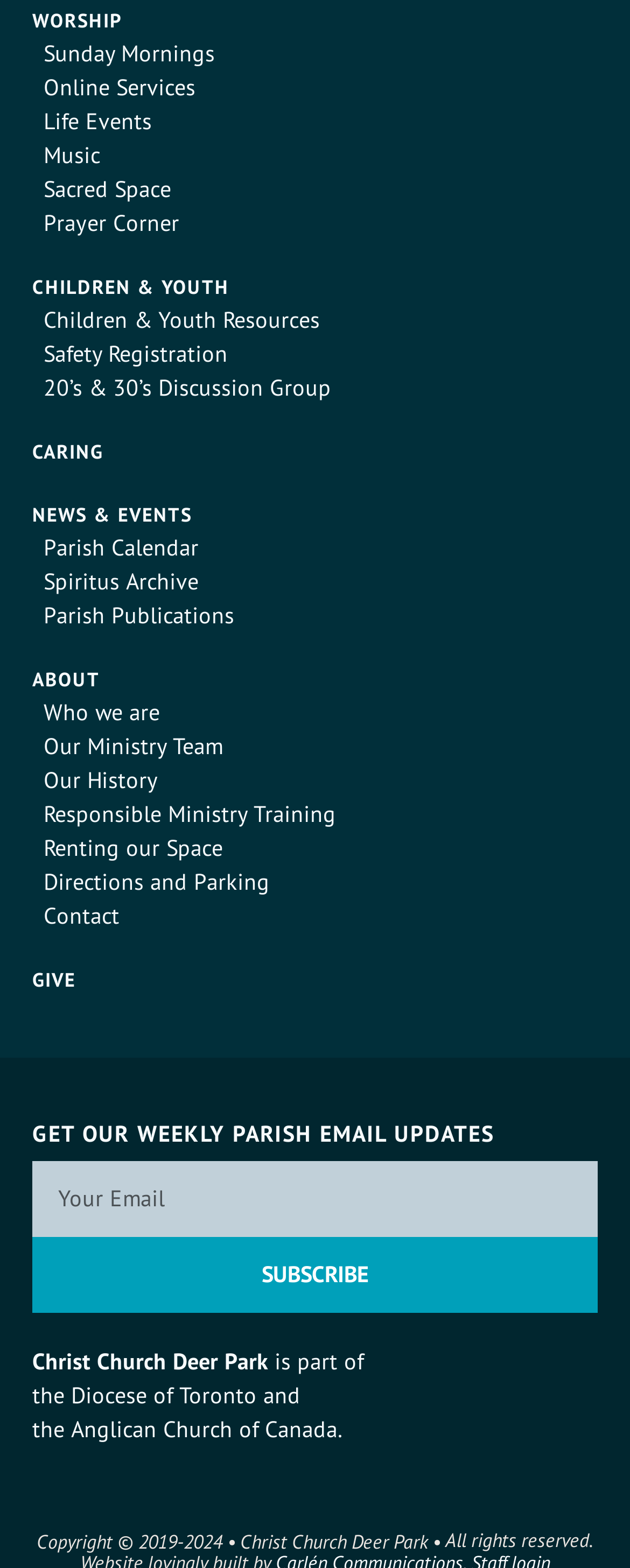What is the purpose of the textbox?
Give a single word or phrase answer based on the content of the image.

To subscribe to weekly parish email updates